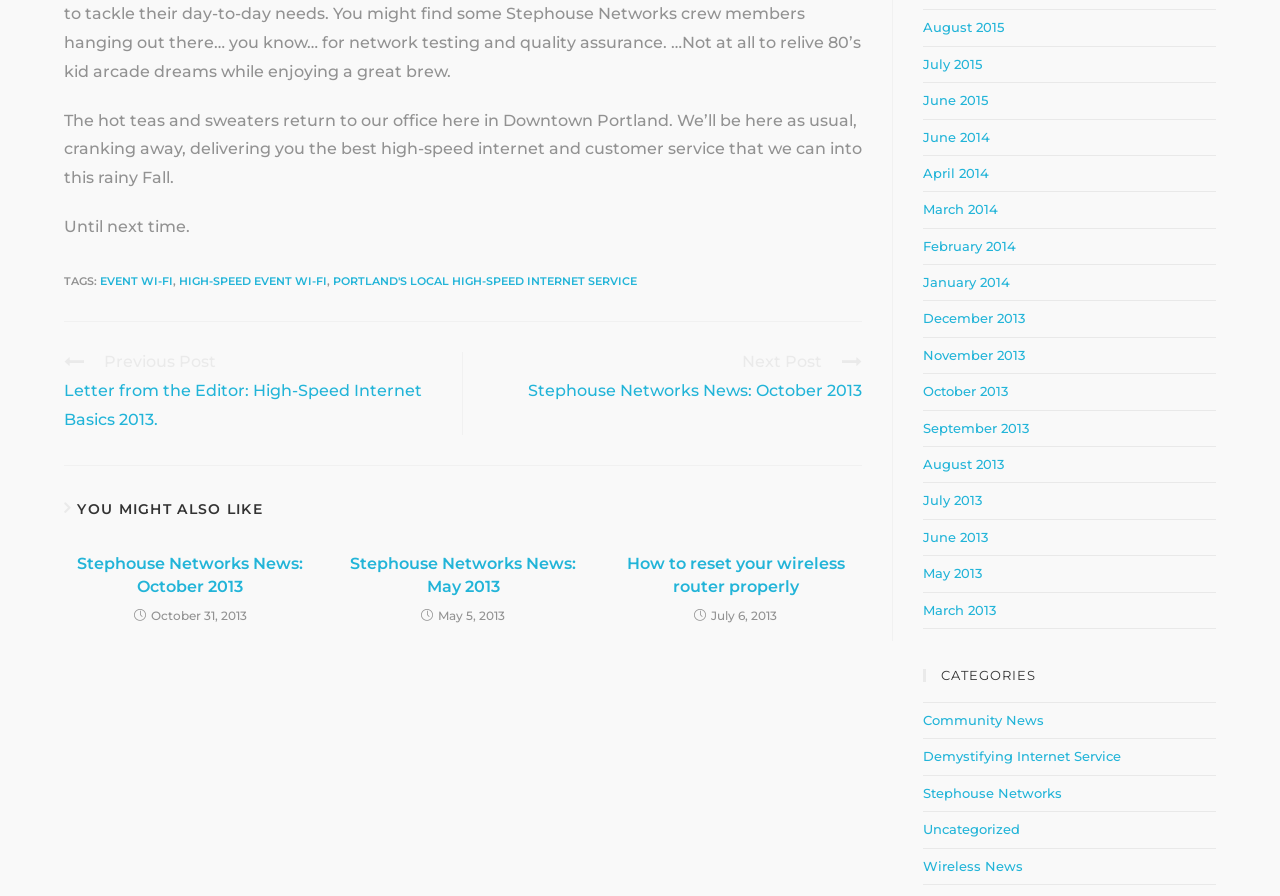Identify the bounding box coordinates of the area that should be clicked in order to complete the given instruction: "Click on 'EVENT WI-FI'". The bounding box coordinates should be four float numbers between 0 and 1, i.e., [left, top, right, bottom].

[0.078, 0.305, 0.135, 0.321]